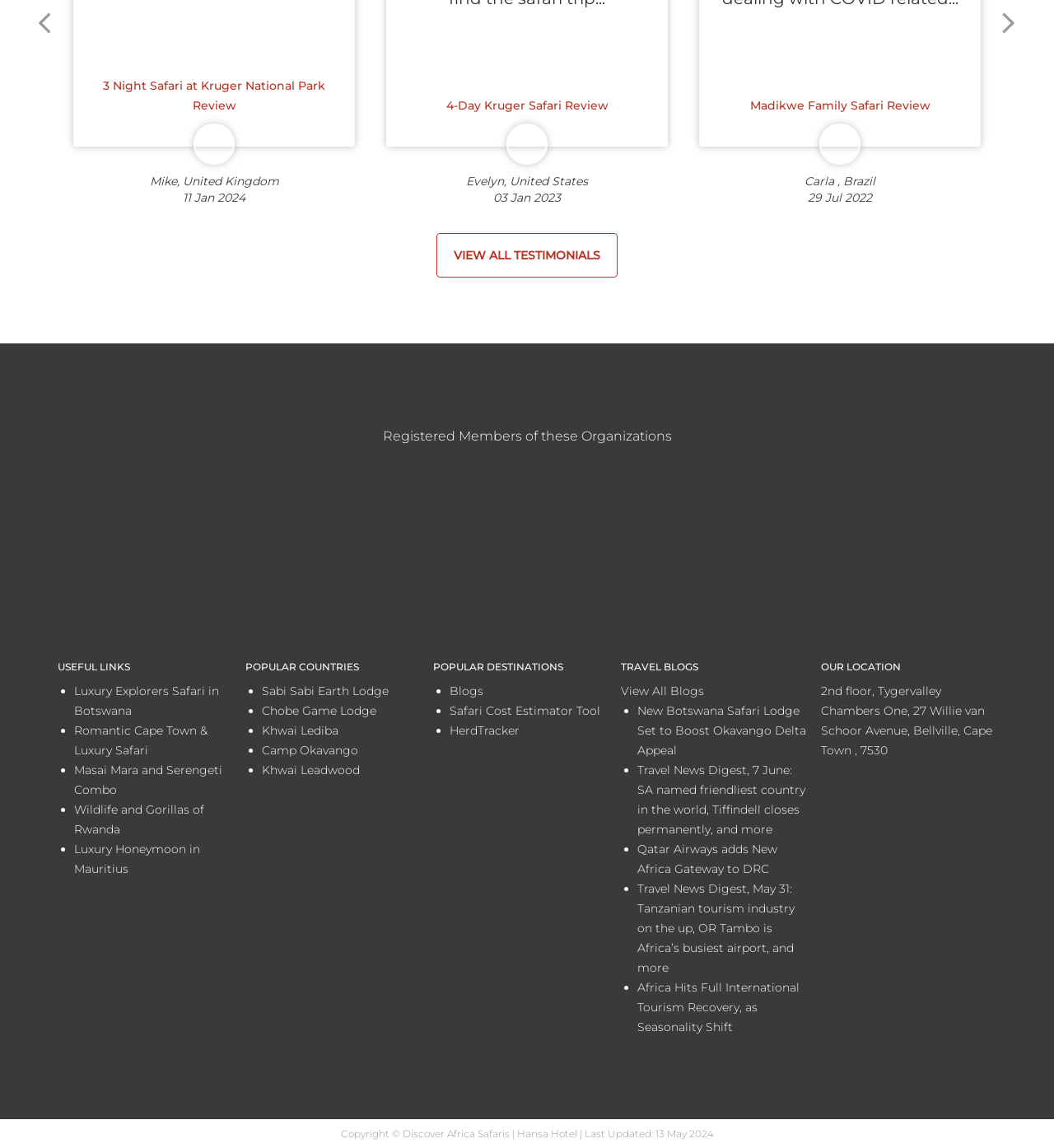Please analyze the image and give a detailed answer to the question:
What is the address of Discover Africa Safaris?

The address of Discover Africa Safaris is mentioned under the 'OUR LOCATION' heading, and it is 2nd floor, Tygervalley Chambers One, 27 Willie van Schoor Avenue, Bellville, Cape Town, 7530, so the answer is 2nd floor, Tygervalley Chambers One, 27 Willie van Schoor Avenue, Bellville, Cape Town, 7530.